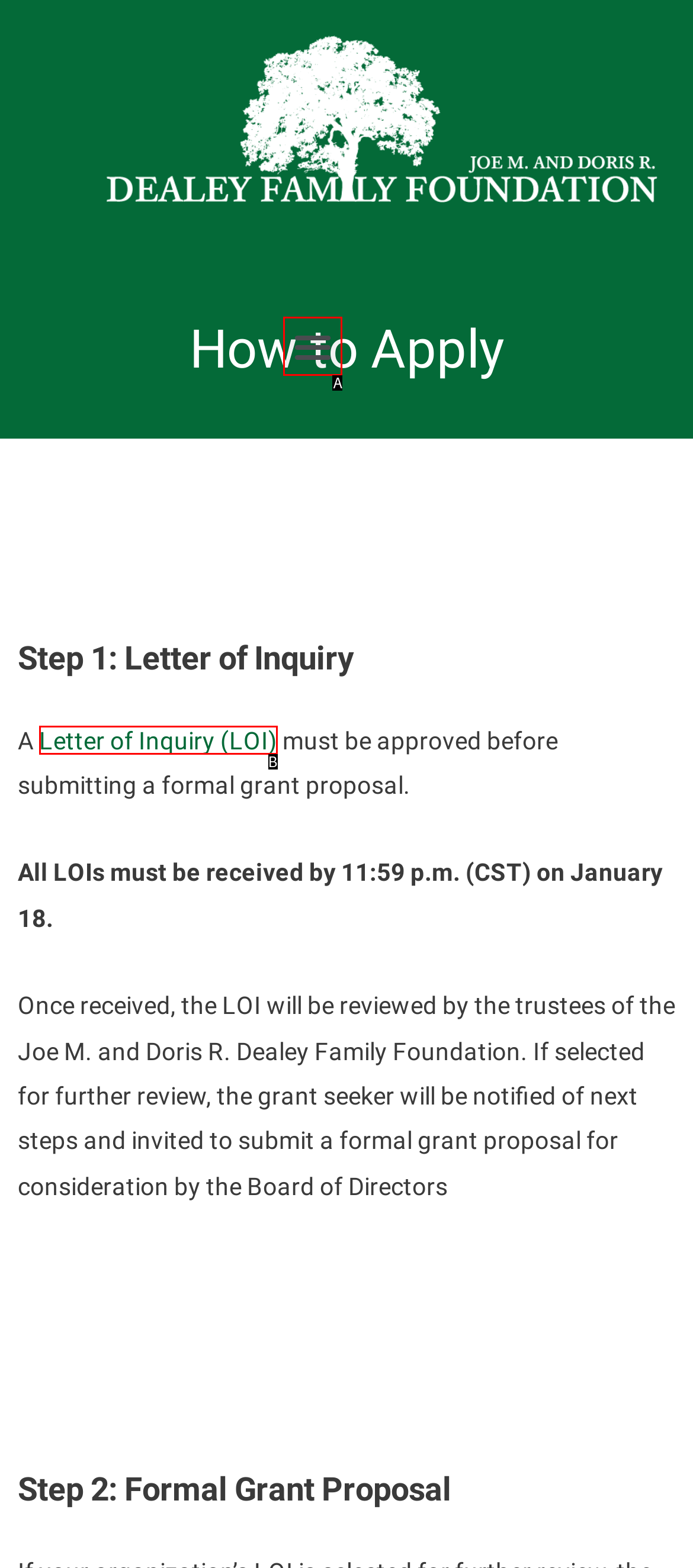Please identify the UI element that matches the description: Menu
Respond with the letter of the correct option.

A